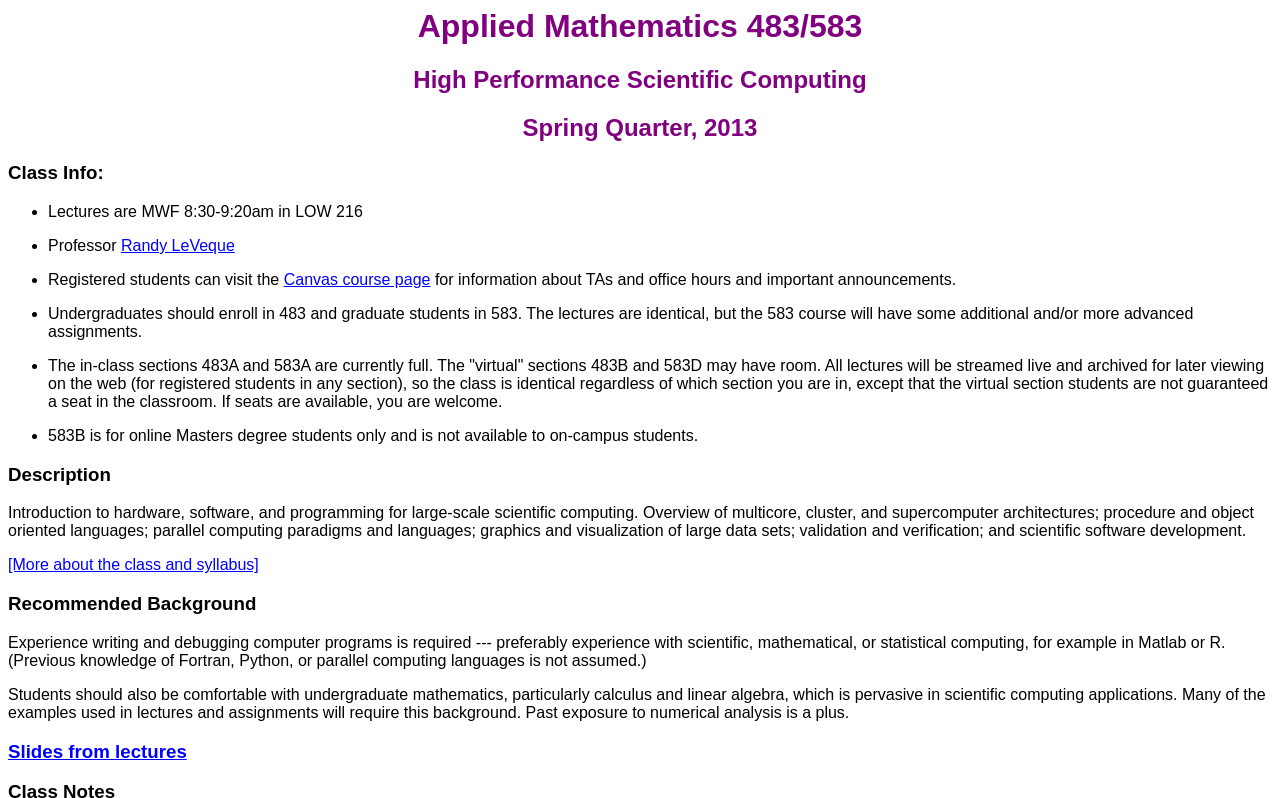Based on the provided description, "Canvas course page", find the bounding box of the corresponding UI element in the screenshot.

[0.222, 0.34, 0.336, 0.361]